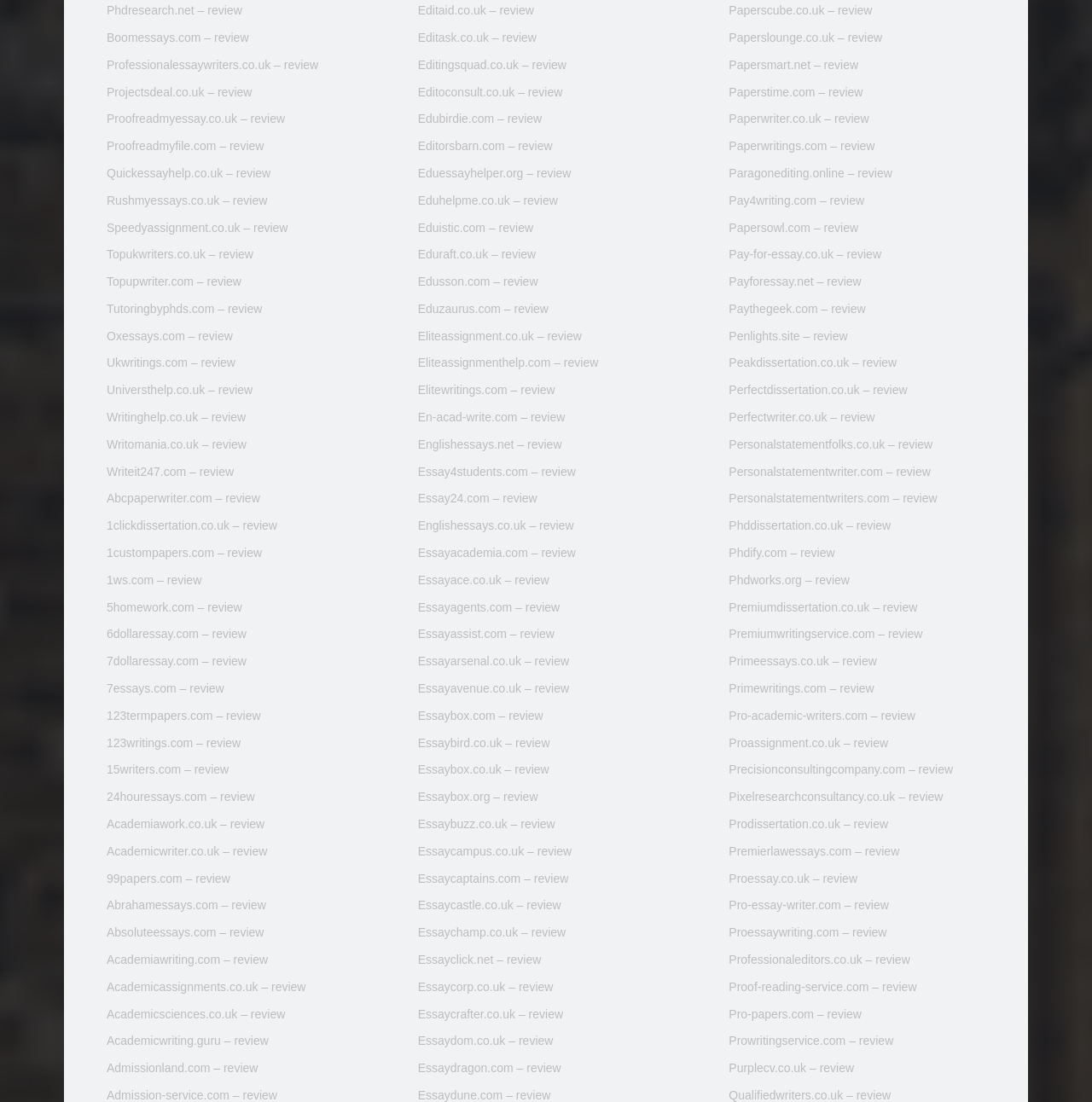Are there any ratings or scores associated with the reviews?
Provide a concise answer using a single word or phrase based on the image.

No